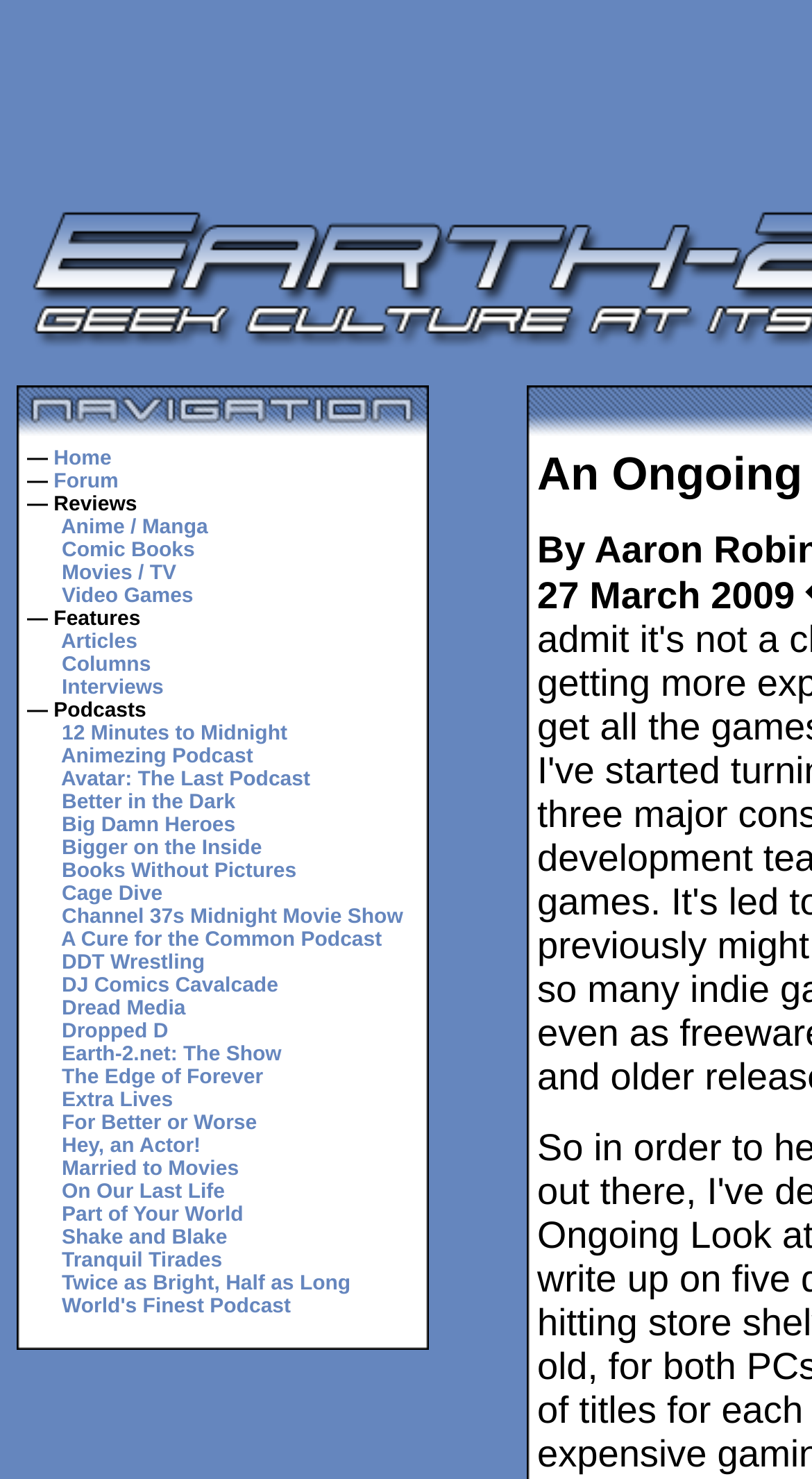Can you find the bounding box coordinates for the element that needs to be clicked to execute this instruction: "Click on the Earth-2.net: The Show podcast link"? The coordinates should be given as four float numbers between 0 and 1, i.e., [left, top, right, bottom].

[0.076, 0.706, 0.347, 0.721]